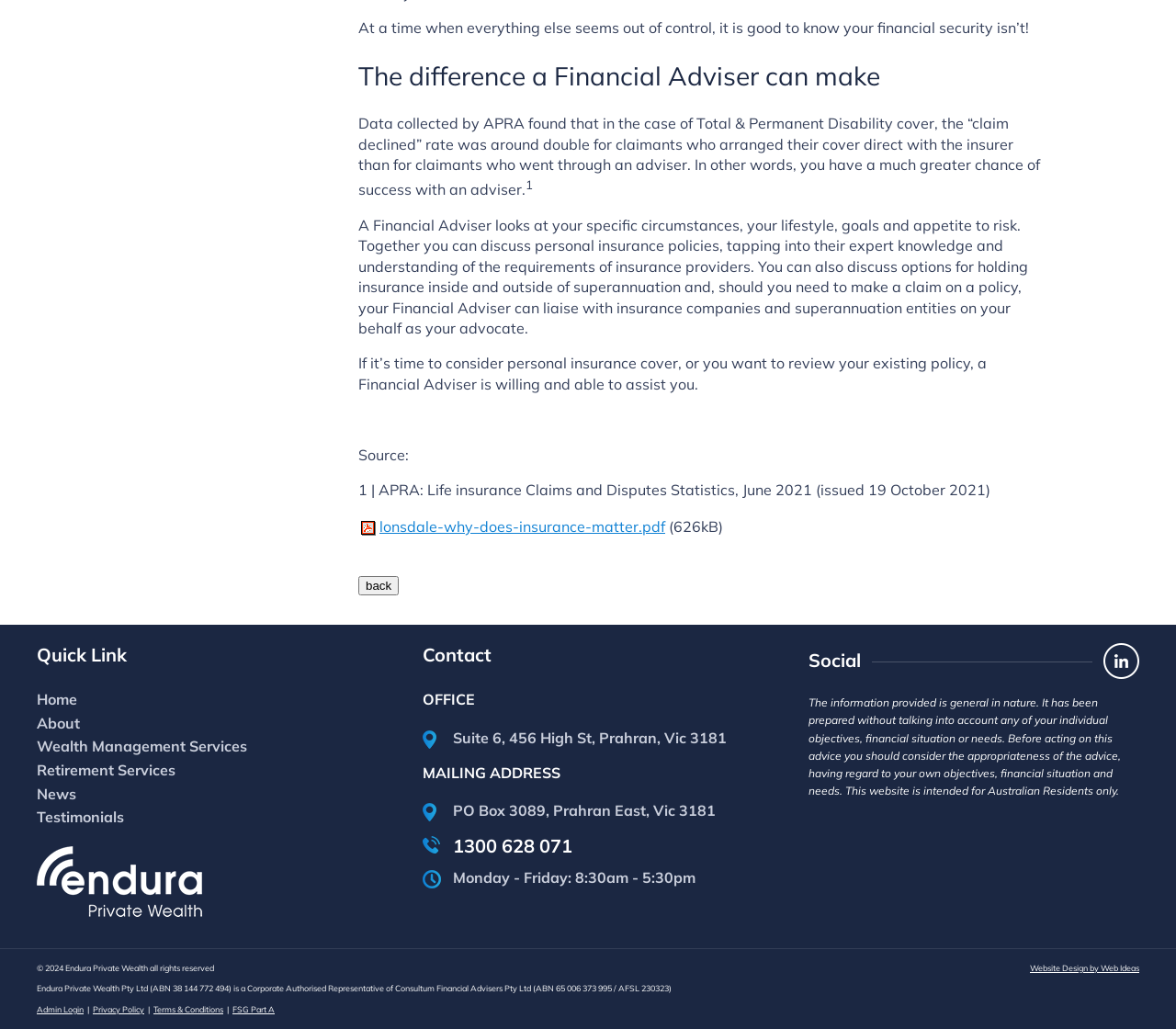Answer the question in one word or a short phrase:
What is the main topic of this webpage?

Financial Adviser